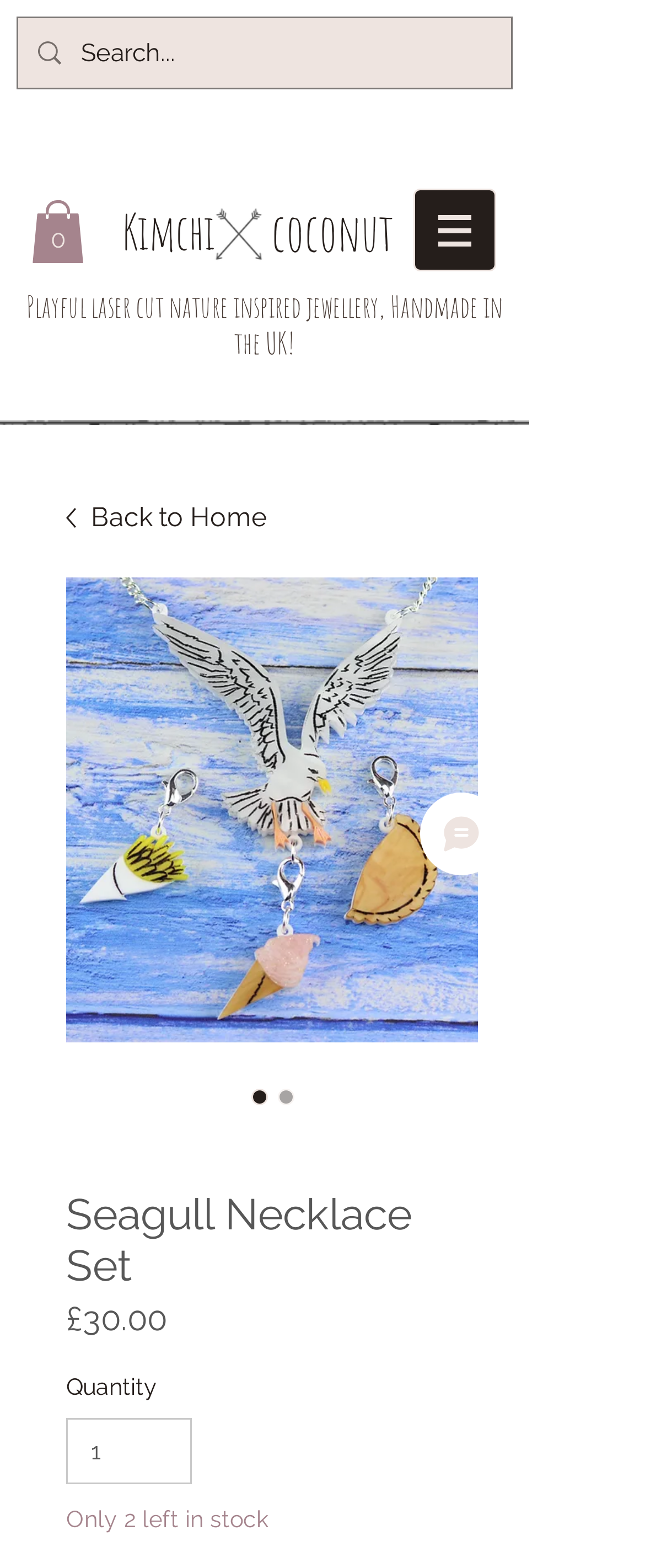Please analyze the image and provide a thorough answer to the question:
How many items are left in stock?

I found the quantity of items left in stock by looking at the text 'Only 2 left in stock' which is located below the price information.